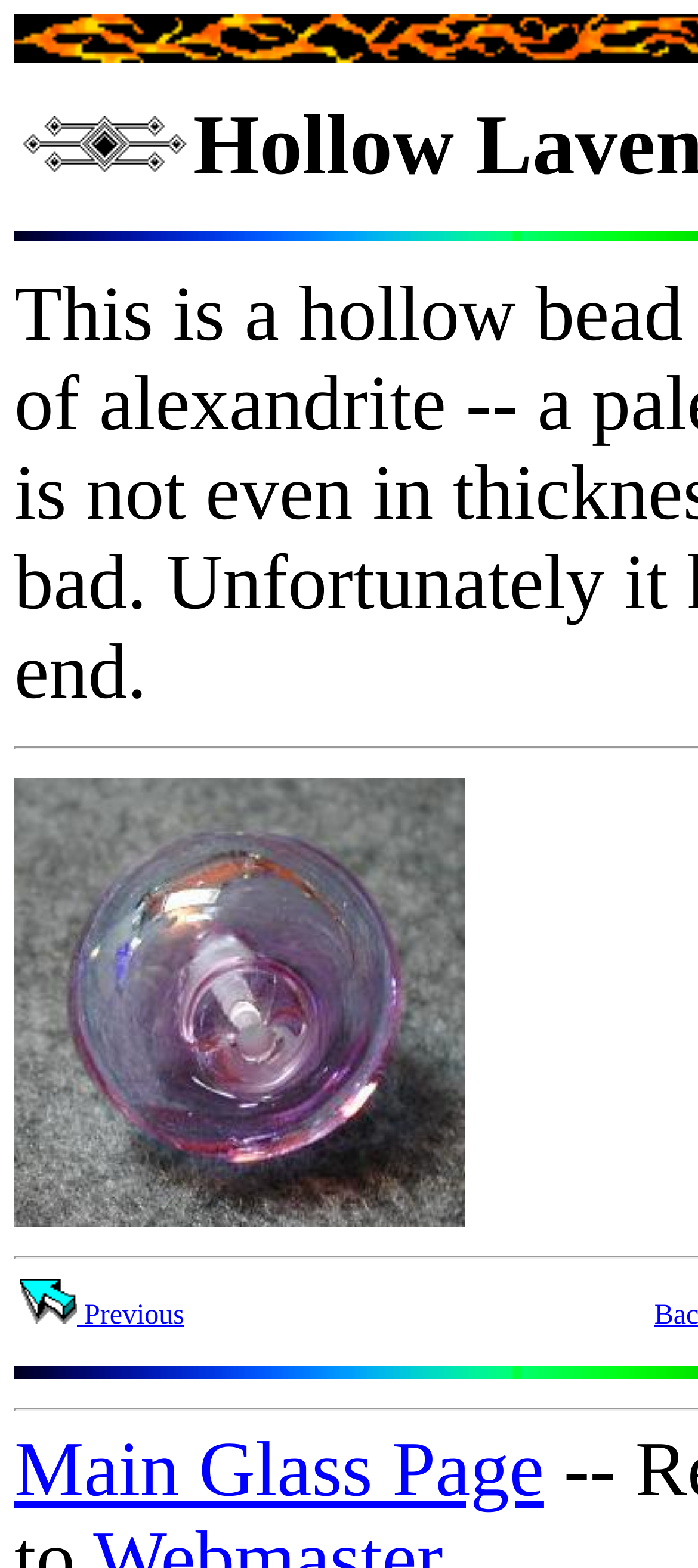Using the webpage screenshot, locate the HTML element that fits the following description and provide its bounding box: "Main Glass Page".

[0.021, 0.91, 0.779, 0.965]